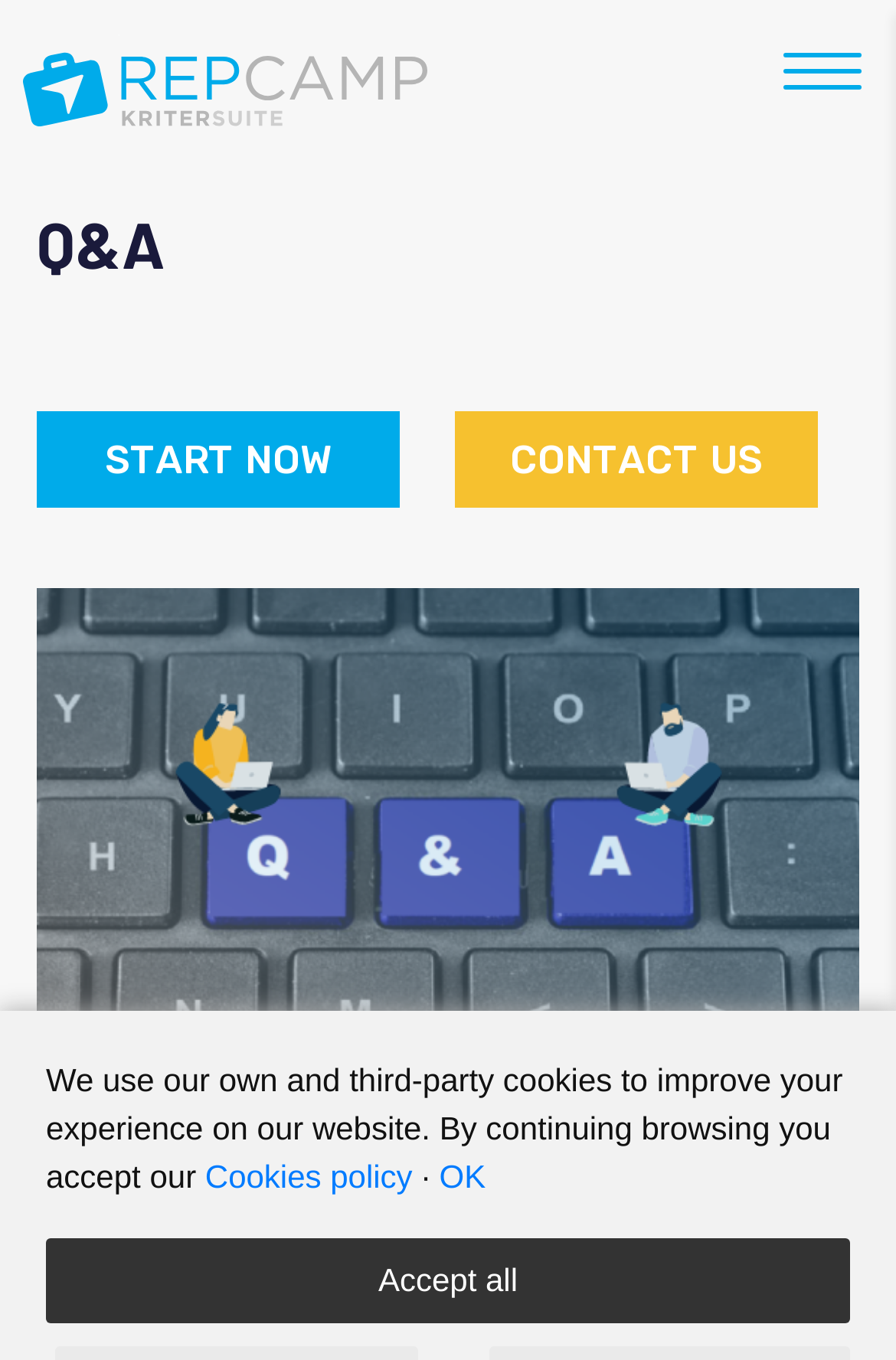What is the relationship between the image and the 'Q&A' heading?
Using the details from the image, give an elaborate explanation to answer the question.

The image and the 'Q&A' heading have overlapping bounding box coordinates, indicating that they are visually related and appear on the same page.